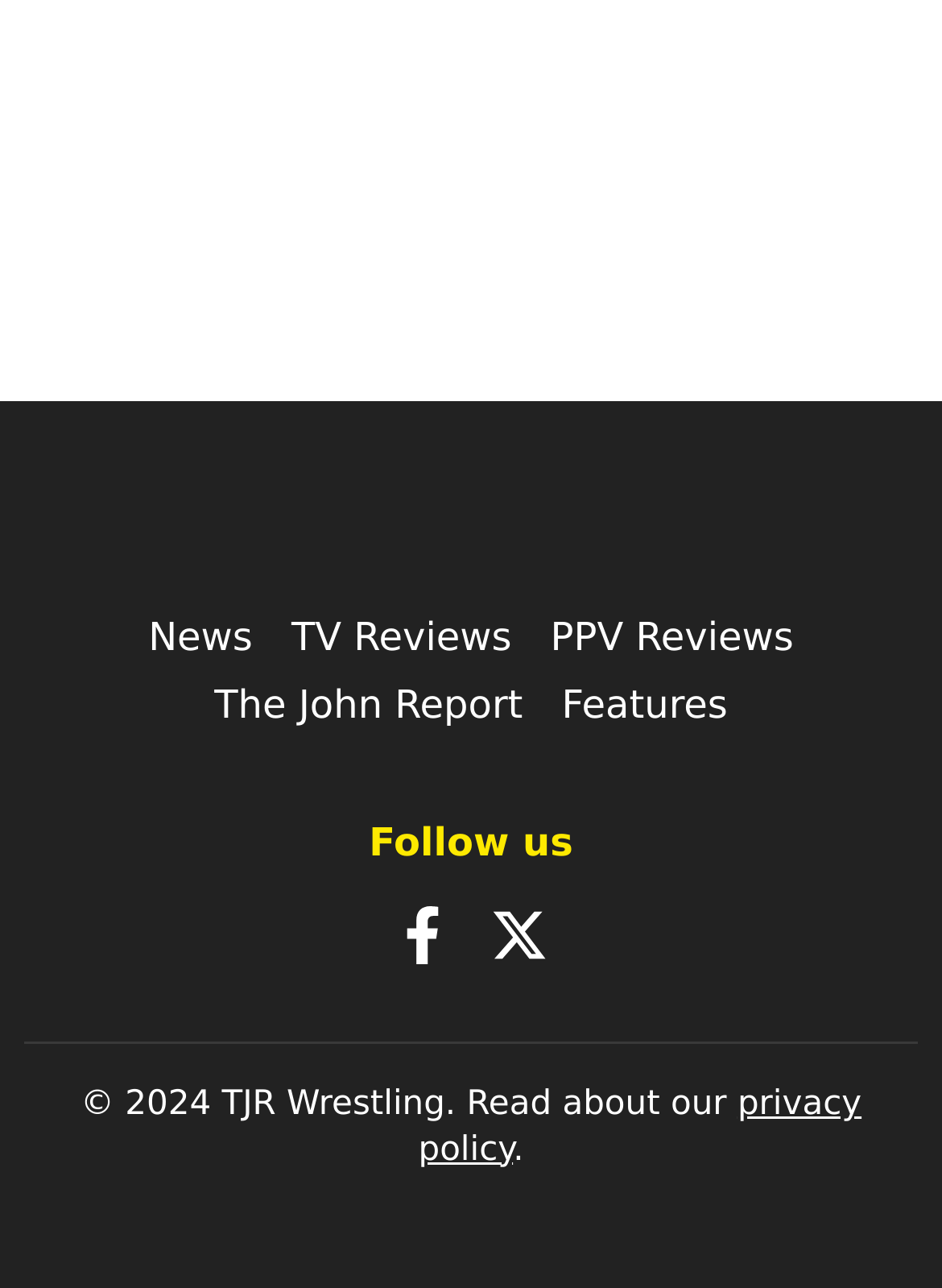Please provide the bounding box coordinates for the element that needs to be clicked to perform the instruction: "Visit The John Report". The coordinates must consist of four float numbers between 0 and 1, formatted as [left, top, right, bottom].

[0.227, 0.567, 0.555, 0.603]